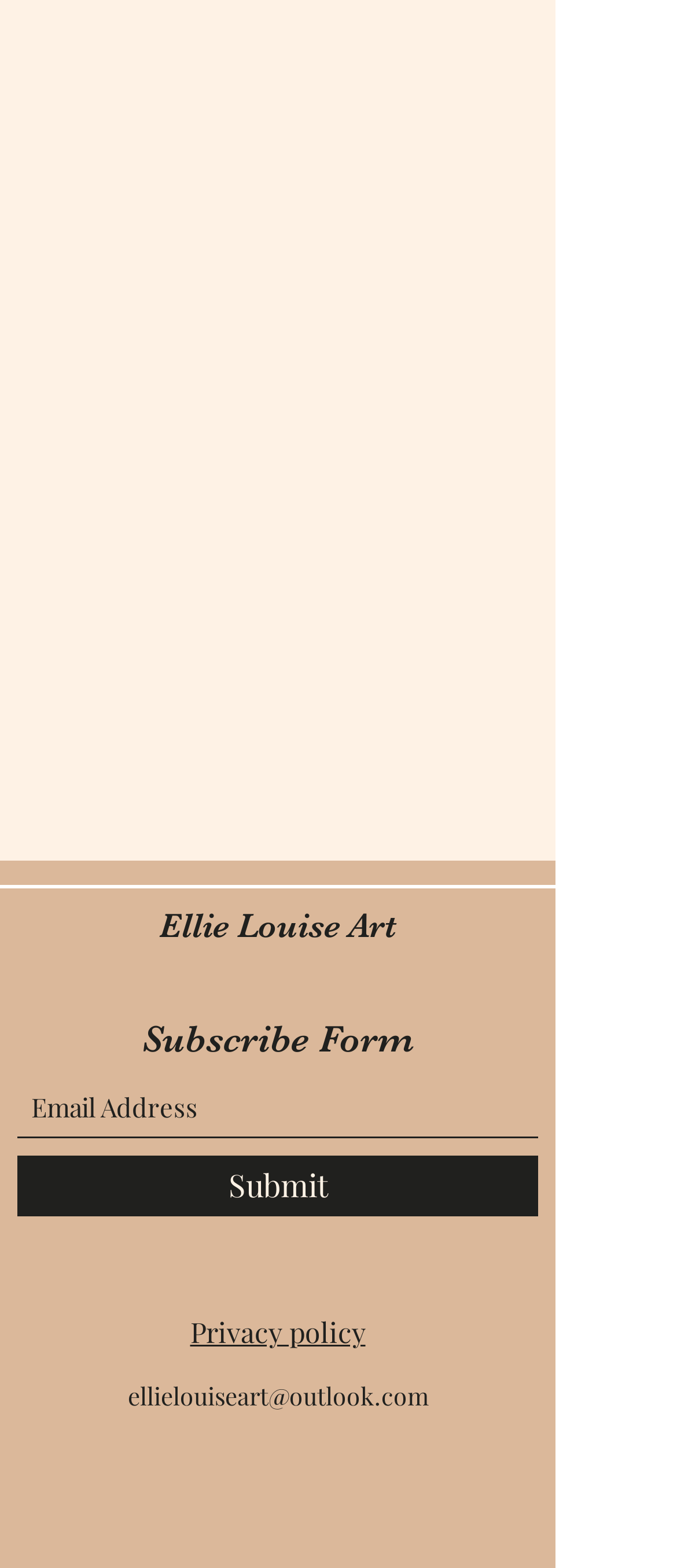From the webpage screenshot, identify the region described by aria-label="Email Address" name="email" placeholder="Email Address". Provide the bounding box coordinates as (top-left x, top-left y, bottom-right x, bottom-right y), with each value being a floating point number between 0 and 1.

[0.026, 0.687, 0.795, 0.726]